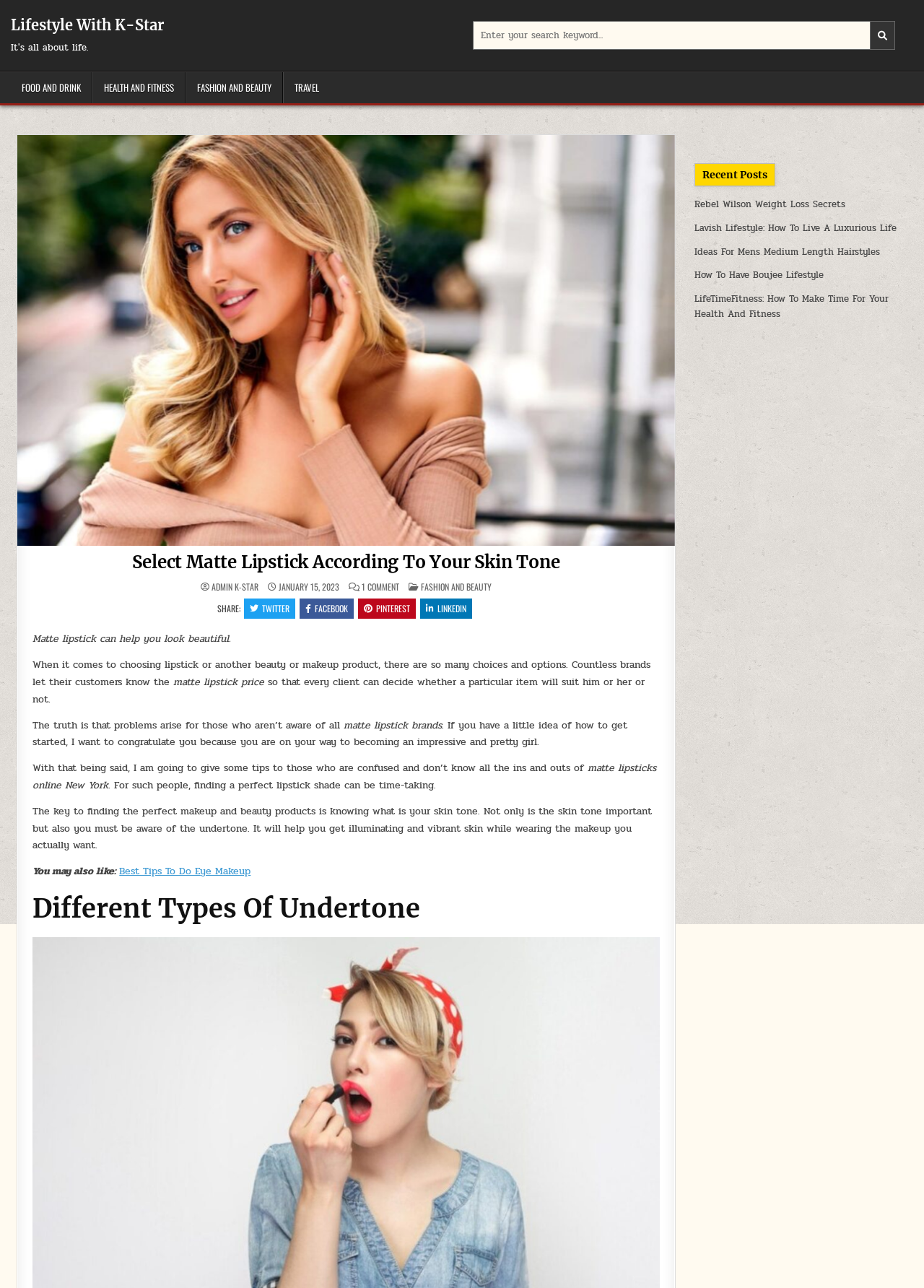What is the author of the post?
Please use the visual content to give a single word or phrase answer.

ADMIN K-STAR